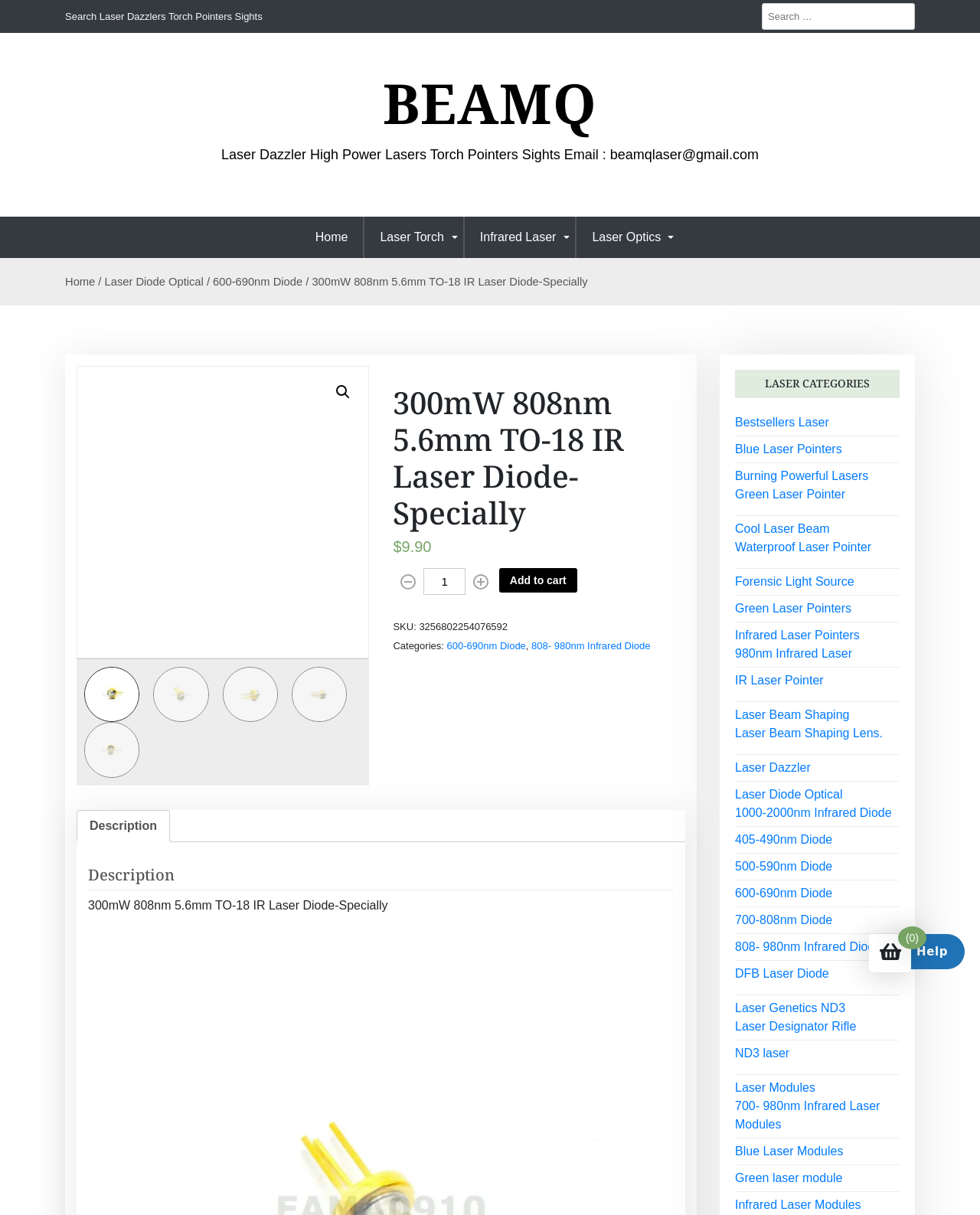Please identify the bounding box coordinates of the clickable area that will fulfill the following instruction: "Search for laser dazzlers". The coordinates should be in the format of four float numbers between 0 and 1, i.e., [left, top, right, bottom].

[0.777, 0.003, 0.934, 0.025]